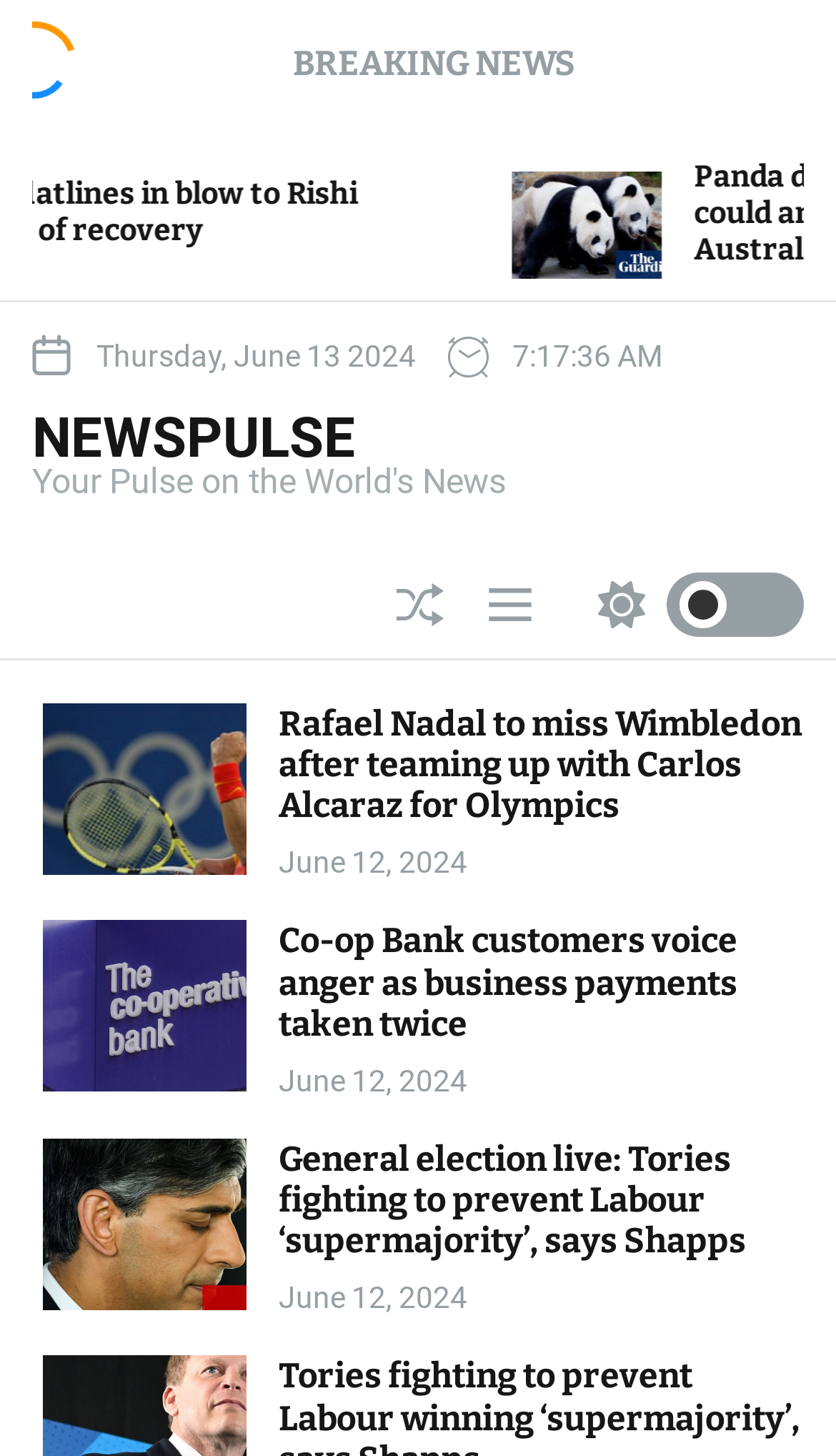Extract the bounding box coordinates for the UI element described as: "Switch color mode".

[0.69, 0.378, 0.962, 0.452]